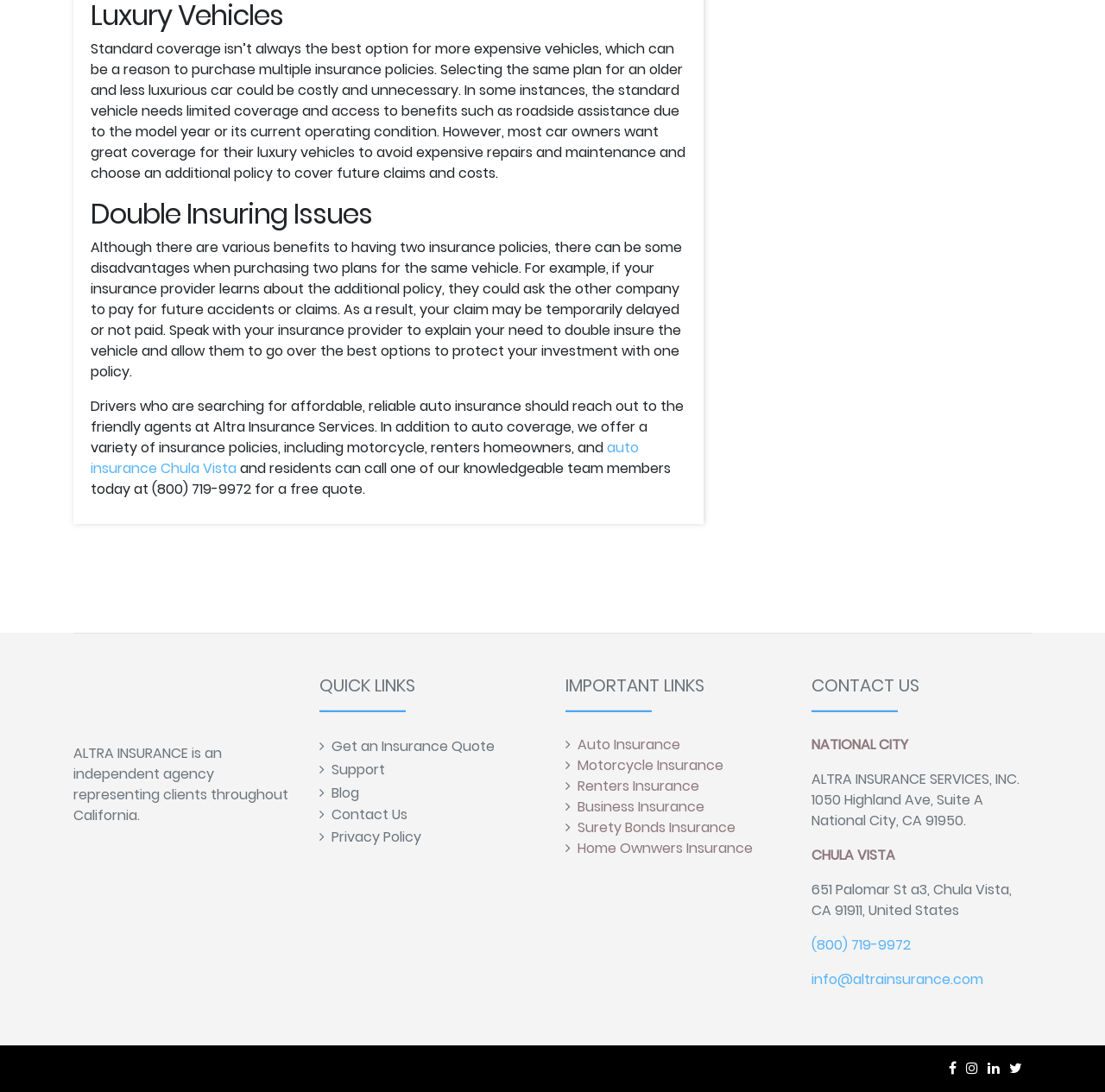Please locate the bounding box coordinates of the element that should be clicked to achieve the given instruction: "Visit the blog".

[0.3, 0.717, 0.325, 0.735]